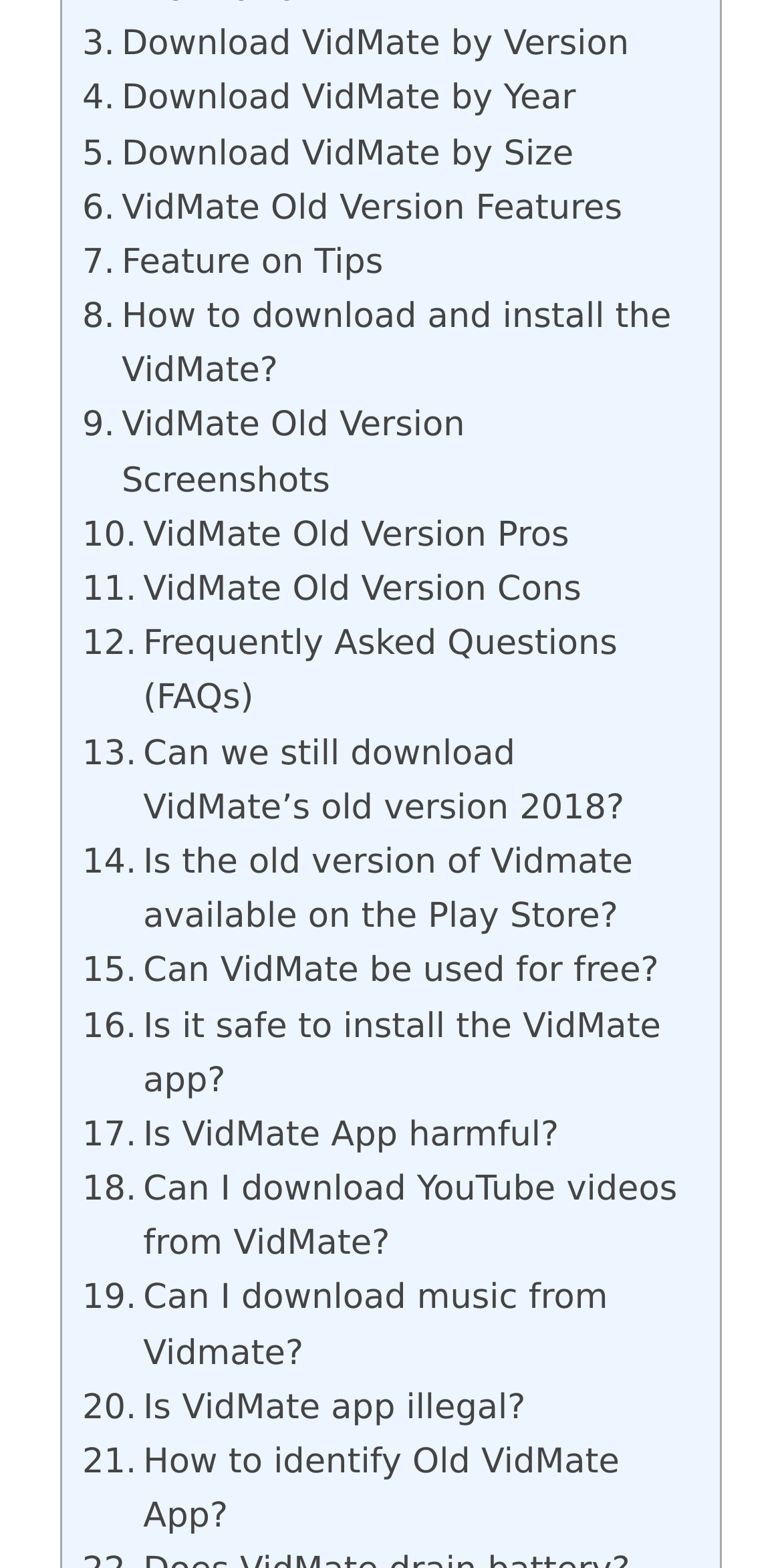Refer to the element description VidMate Old Version Features and identify the corresponding bounding box in the screenshot. Format the coordinates as (top-left x, top-left y, bottom-right x, bottom-right y) with values in the range of 0 to 1.

[0.105, 0.116, 0.796, 0.151]